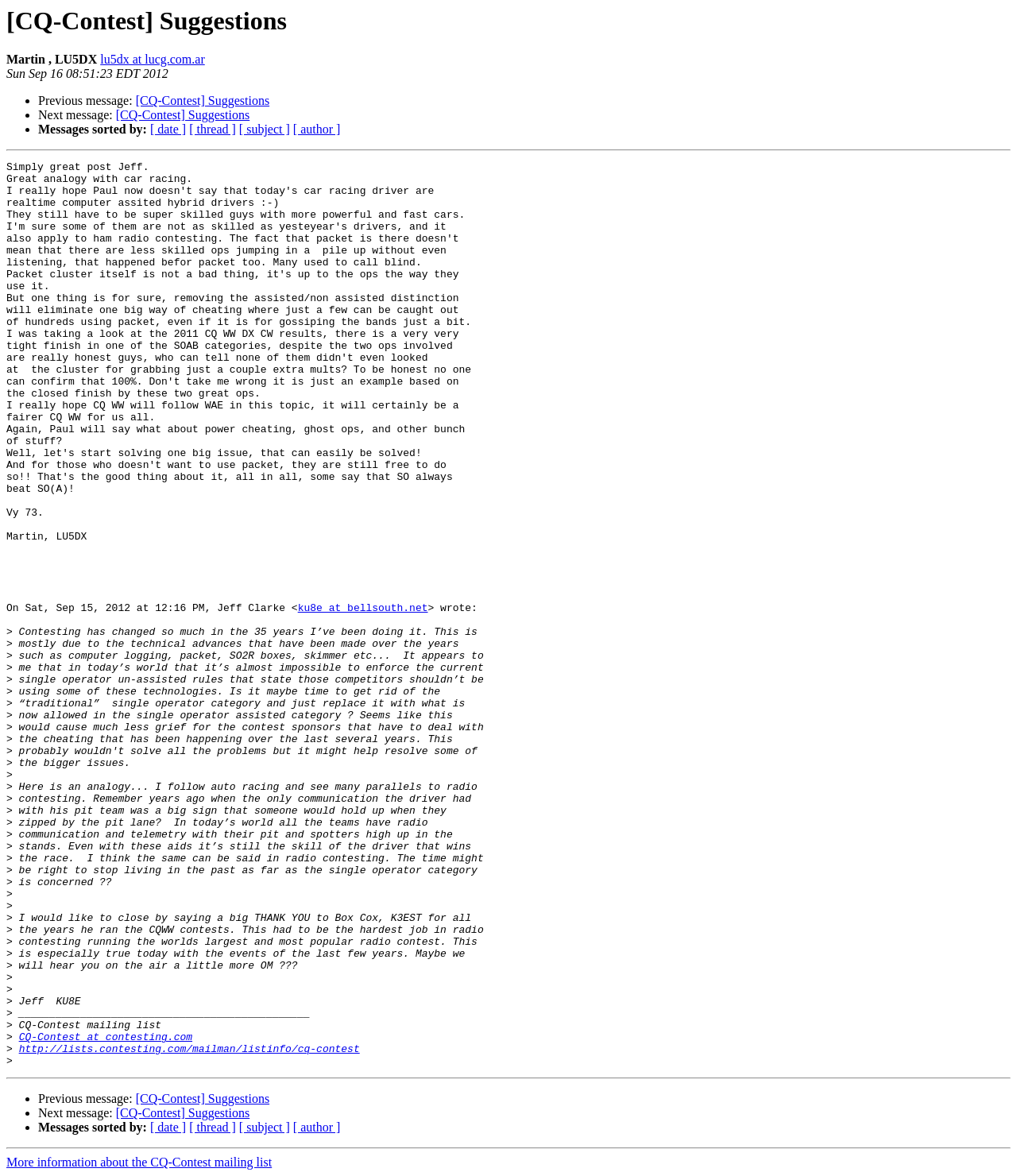What is the topic of the message?
Please provide a single word or phrase answer based on the image.

CQ-Contest Suggestions